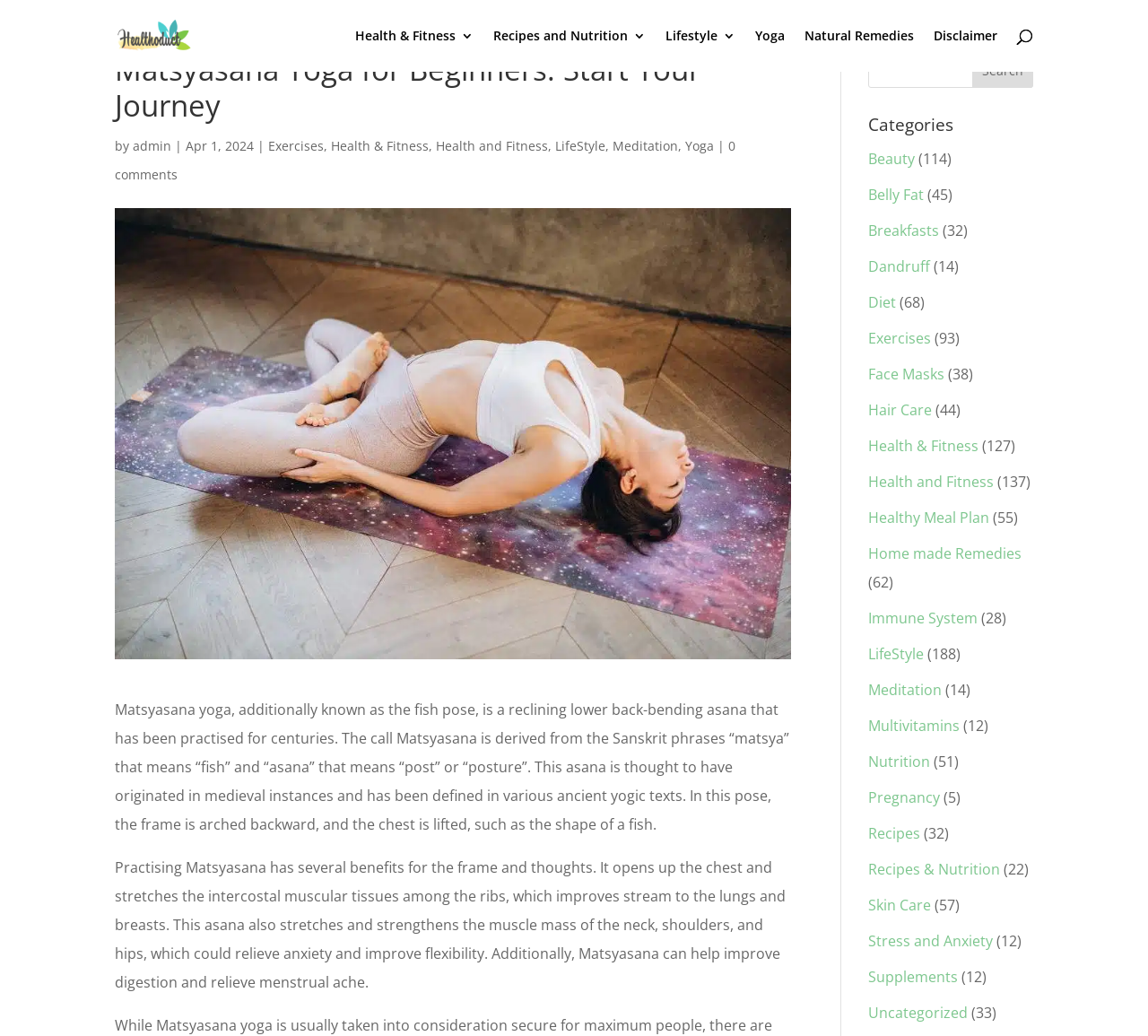Predict the bounding box of the UI element based on this description: "Hair Care".

[0.756, 0.386, 0.812, 0.405]